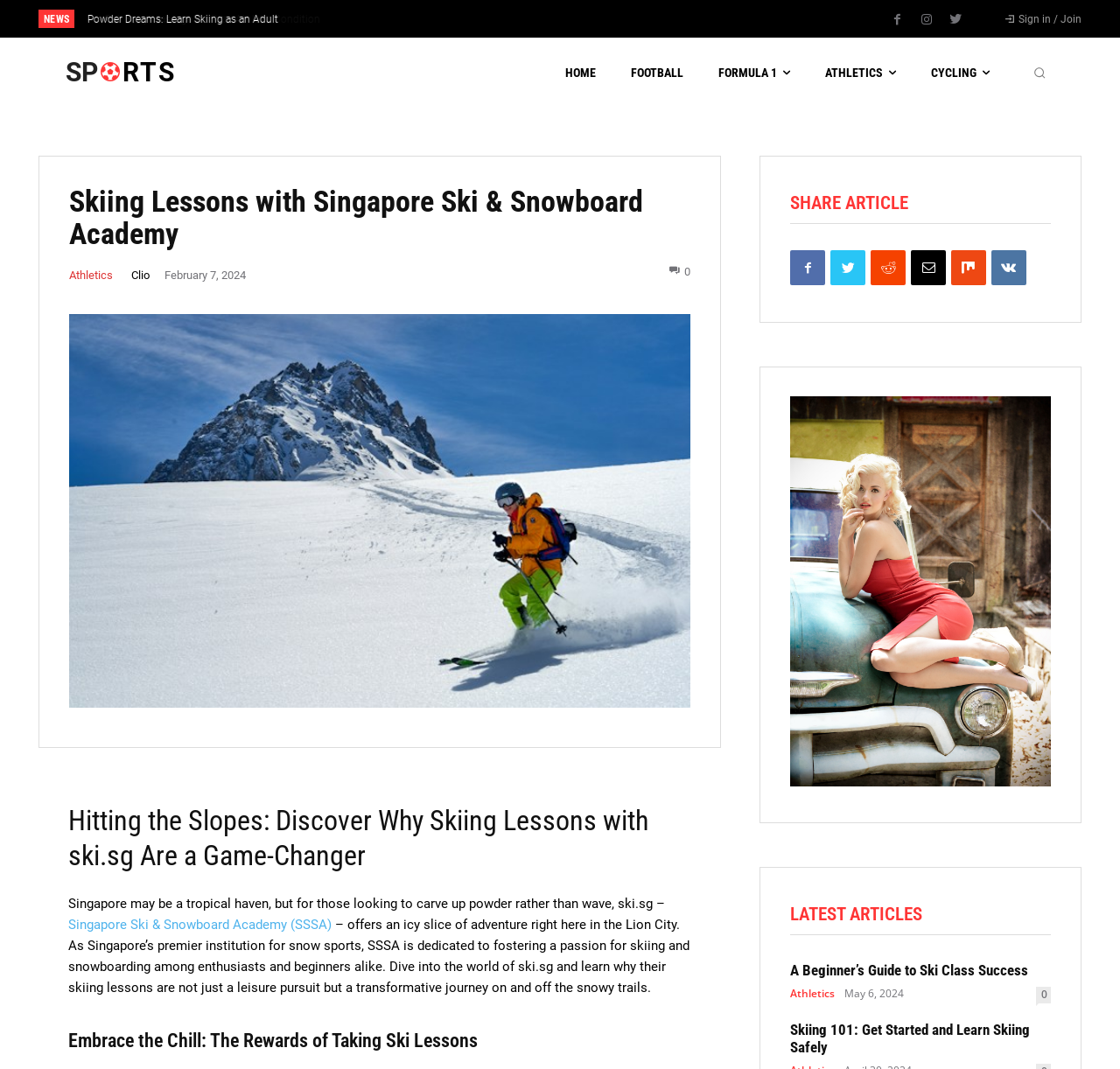Pinpoint the bounding box coordinates of the element to be clicked to execute the instruction: "Go to home page".

None